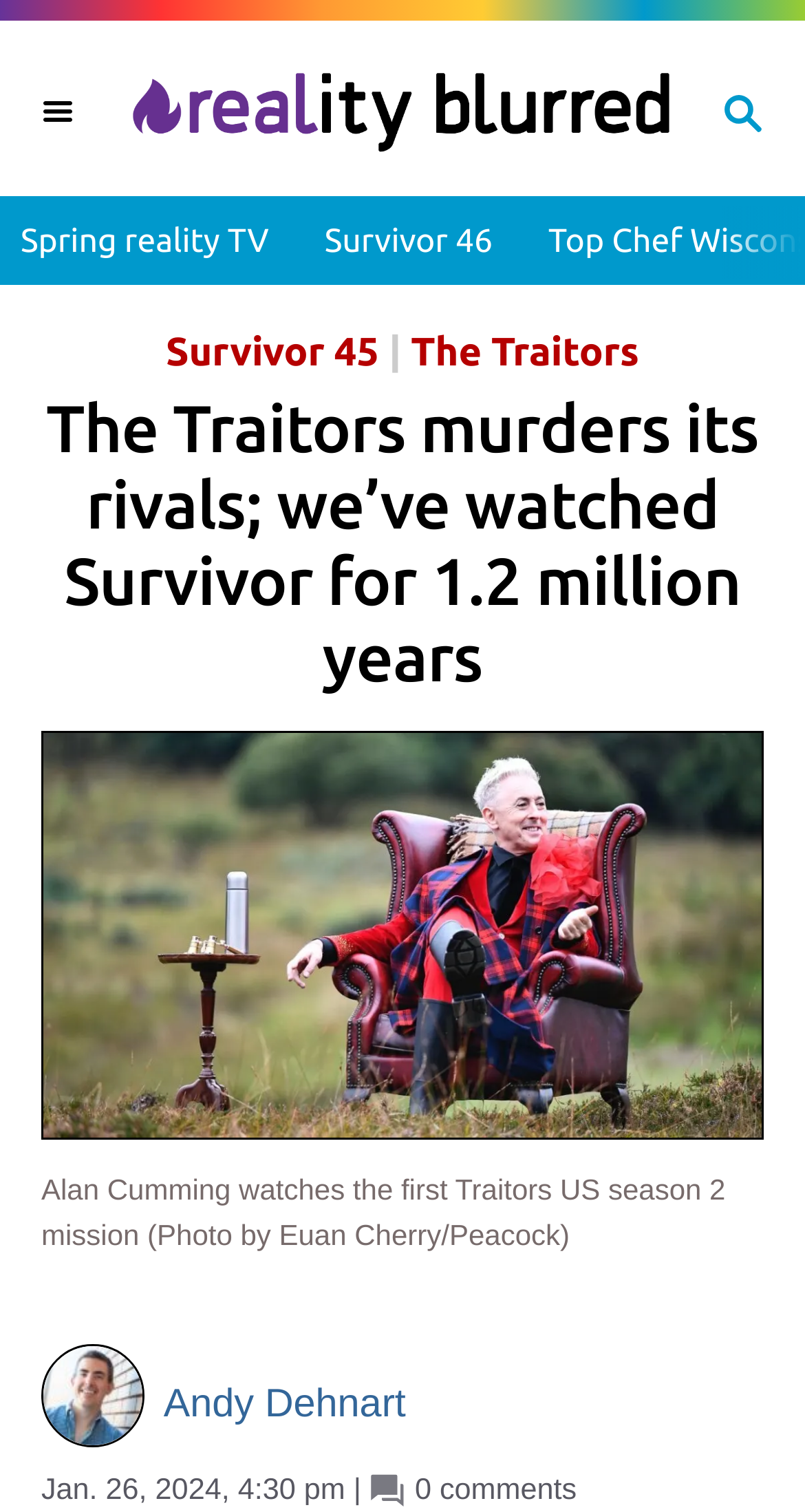How many comments are there on the article?
Could you answer the question with a detailed and thorough explanation?

I found the answer by looking at the text that says '0 comments', which indicates that there are no comments on the article.